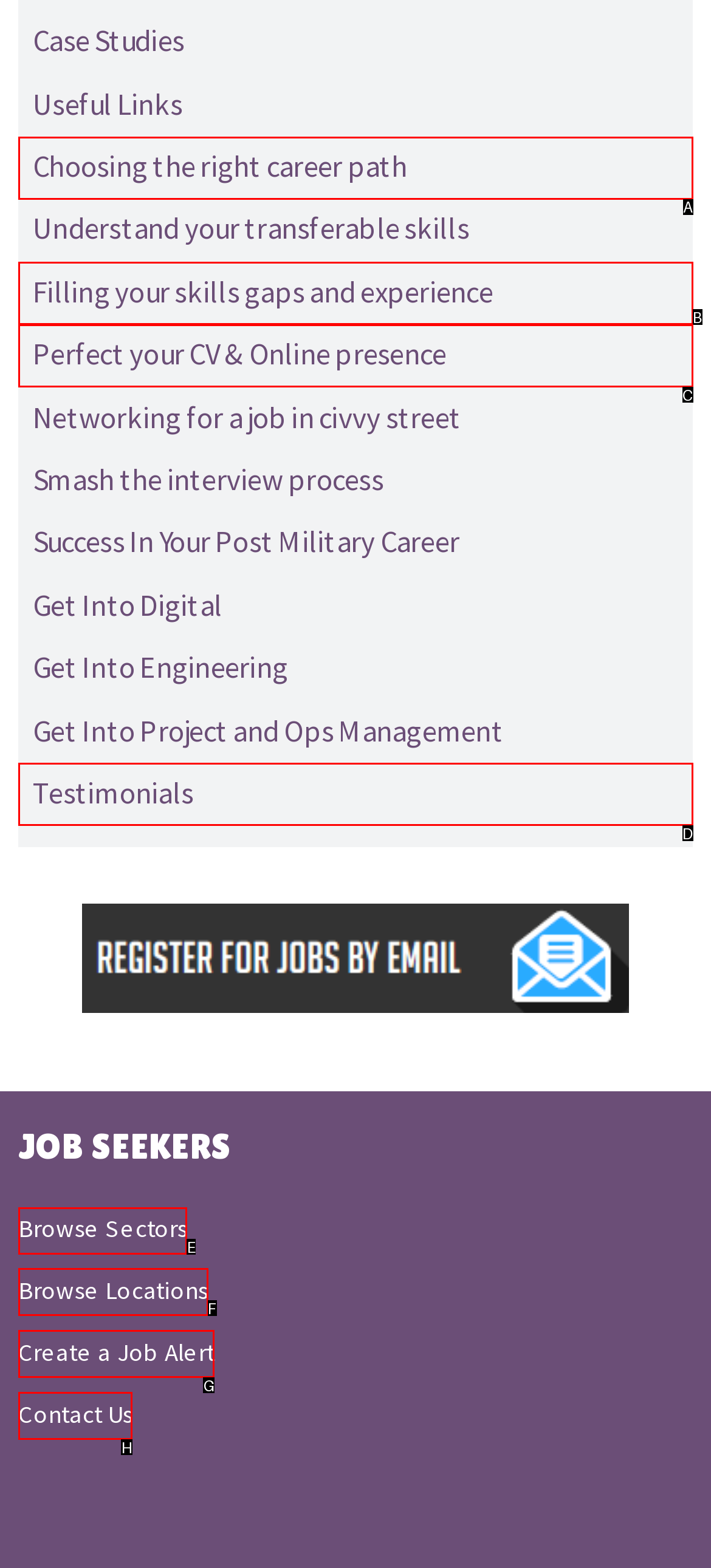For the instruction: Browse job sectors, determine the appropriate UI element to click from the given options. Respond with the letter corresponding to the correct choice.

E